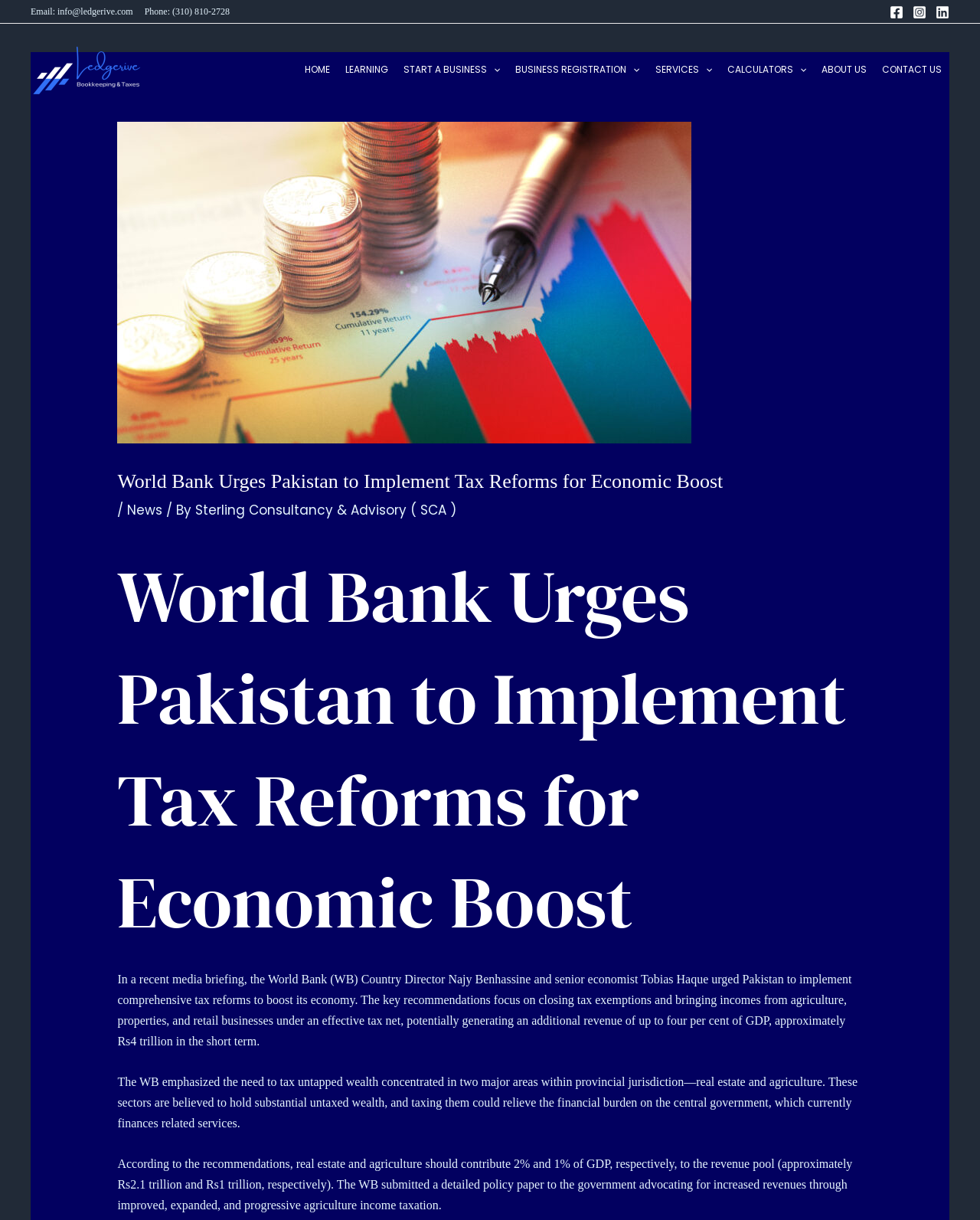Respond with a single word or phrase:
What social media platforms does Sterling Consultancy and Advisory have?

Facebook, Instagram, Linkedin